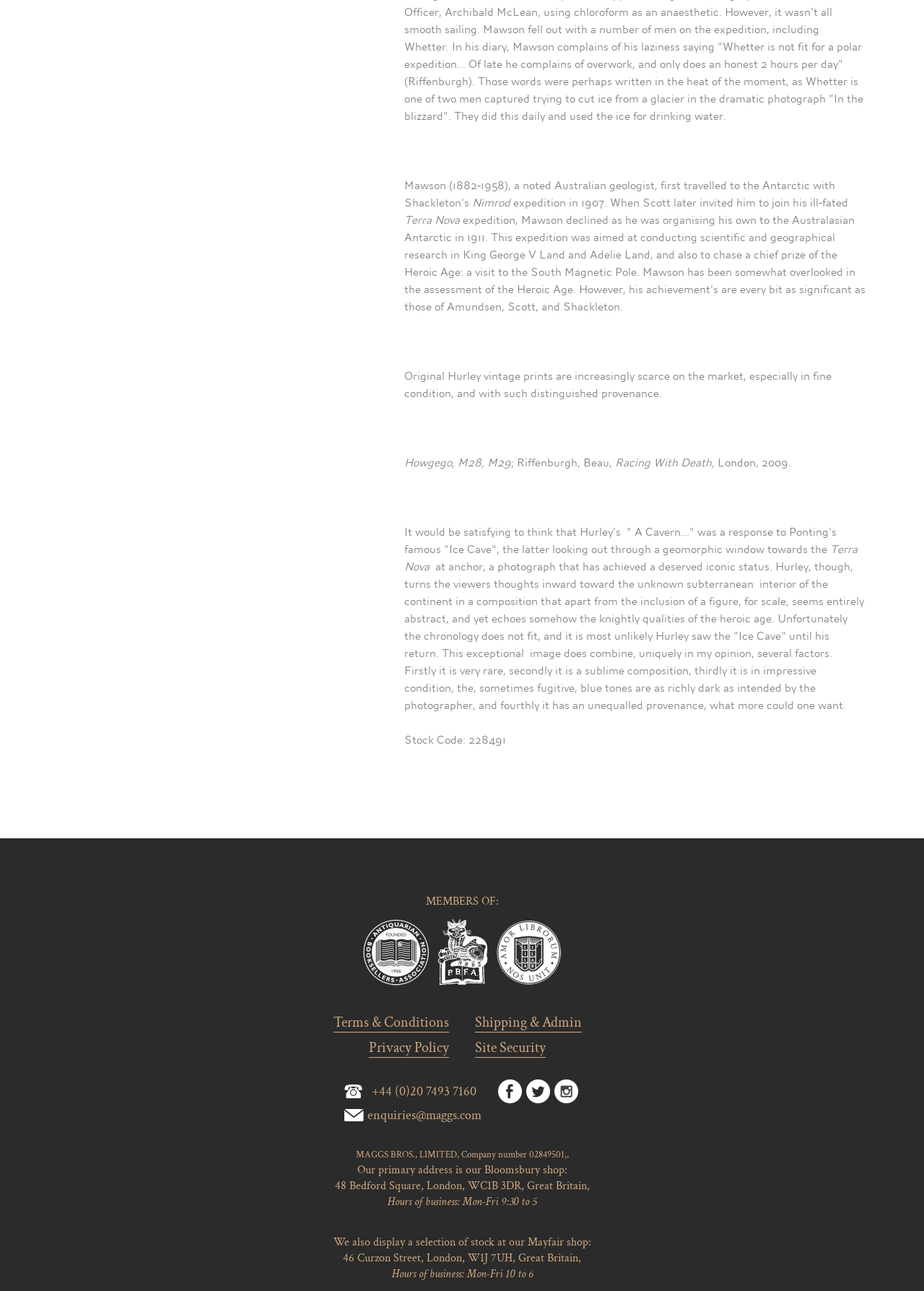What is the name of the expedition mentioned?
Utilize the image to construct a detailed and well-explained answer.

The name of the expedition mentioned is Terra Nova, which is mentioned in the text as 'Terra Nova expedition in 1907'.